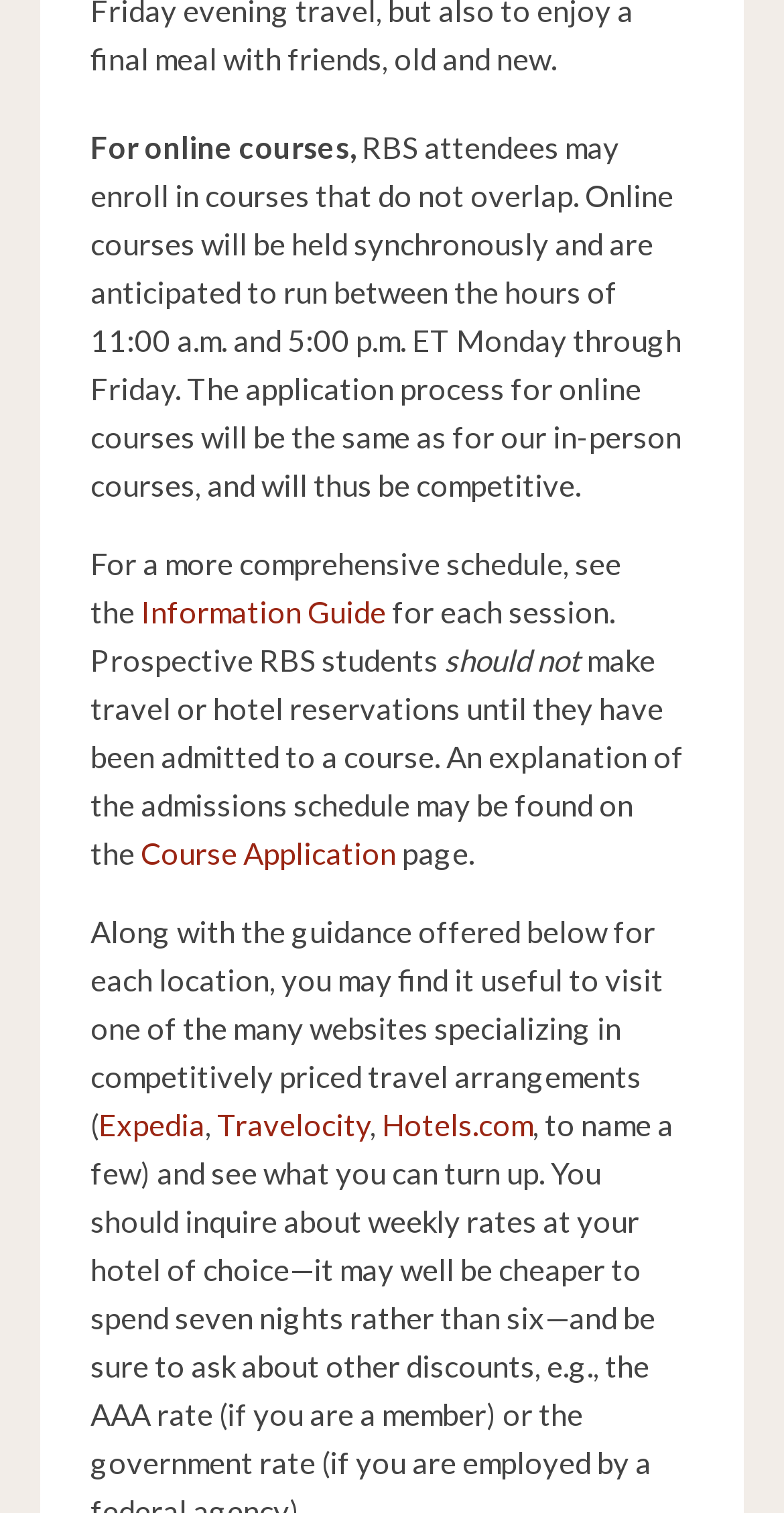What should RBS students not do until they are admitted to a course?
Give a detailed and exhaustive answer to the question.

The webpage advises prospective RBS students not to make travel or hotel reservations until they have been admitted to a course, implying that they should wait for confirmation before making arrangements.